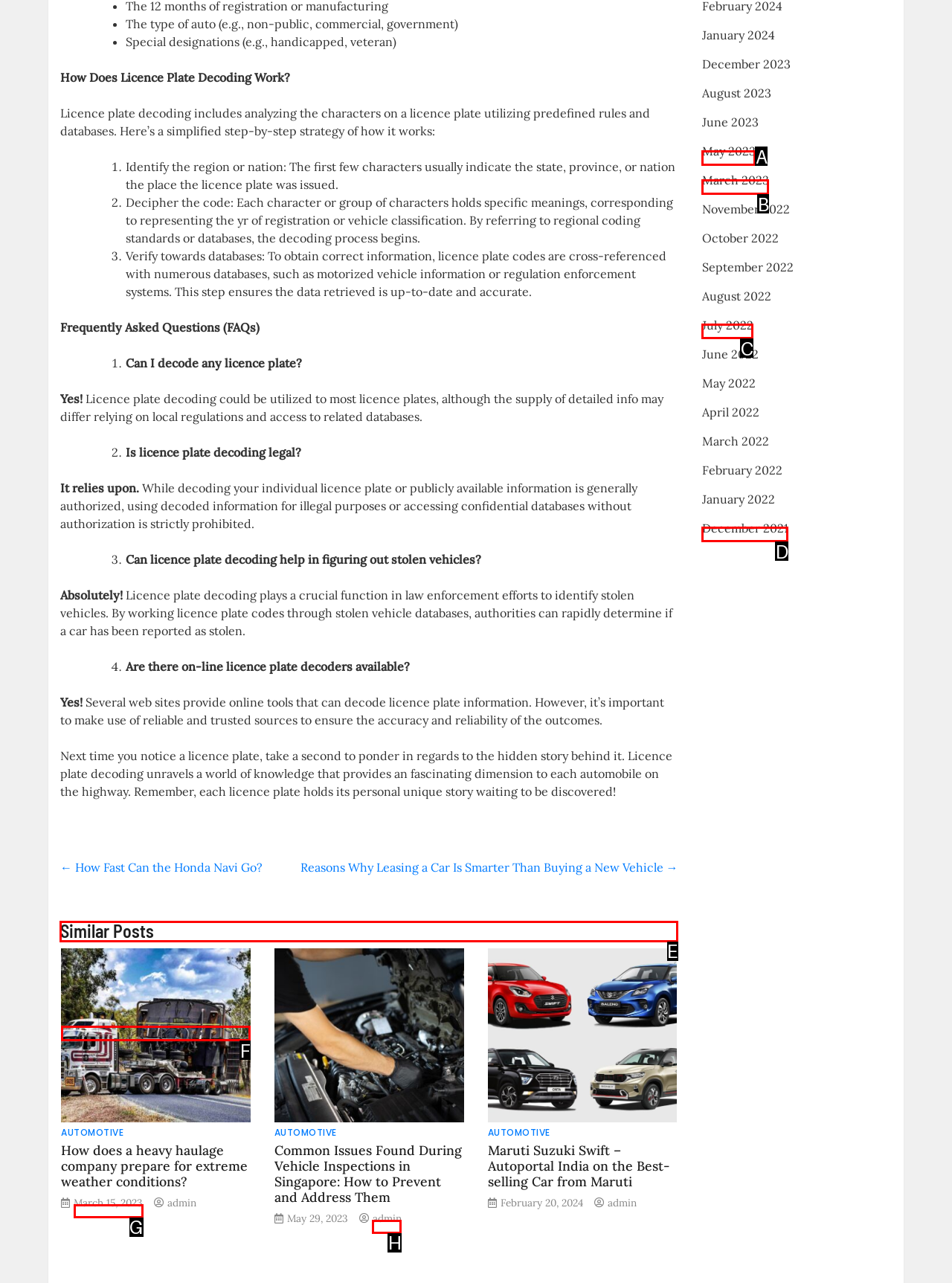For the instruction: Explore 'Similar Posts', which HTML element should be clicked?
Respond with the letter of the appropriate option from the choices given.

E